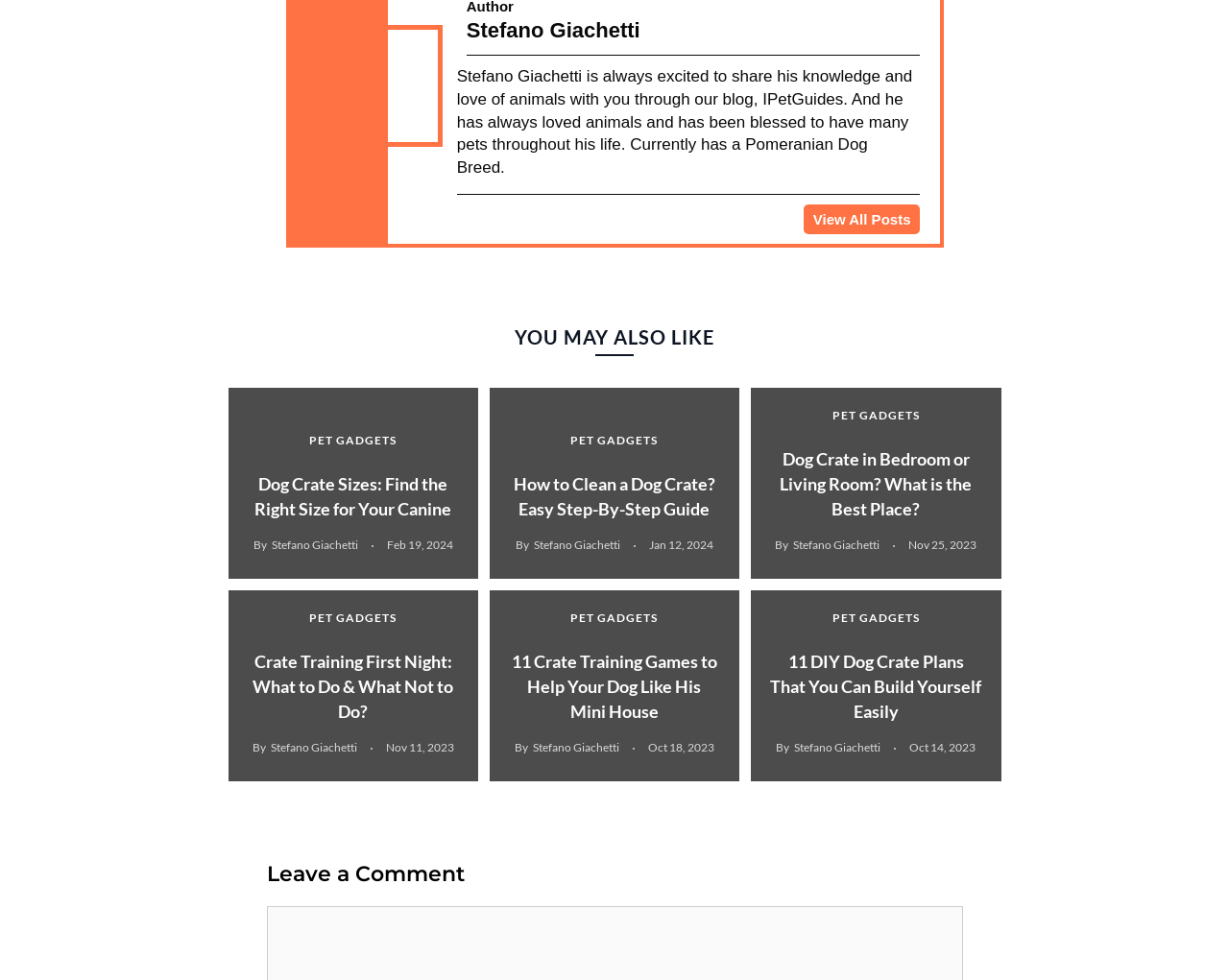Determine the bounding box coordinates of the element's region needed to click to follow the instruction: "View all posts". Provide these coordinates as four float numbers between 0 and 1, formatted as [left, top, right, bottom].

[0.654, 0.209, 0.749, 0.239]